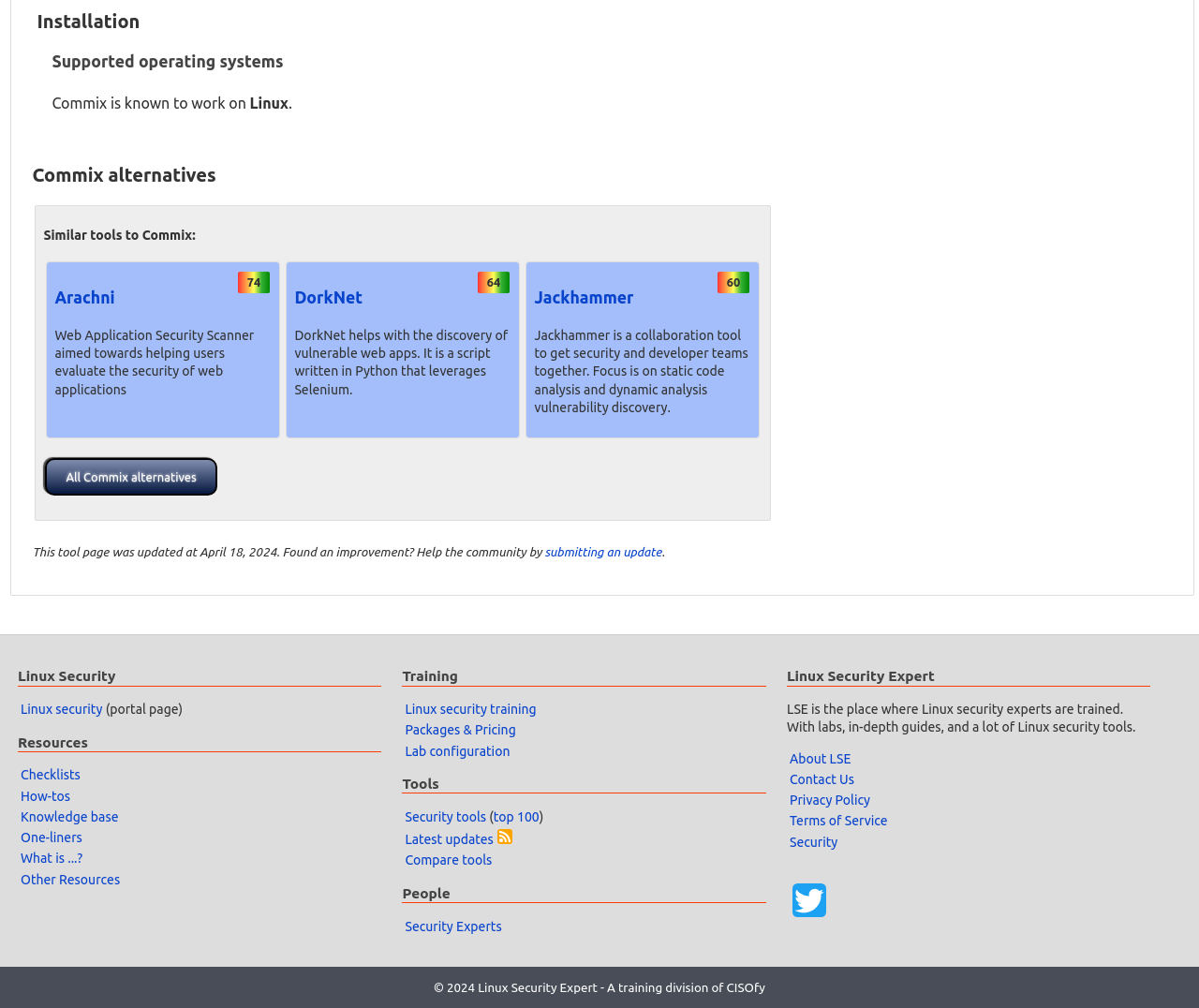Identify the bounding box of the HTML element described as: "DorkNet".

[0.246, 0.286, 0.302, 0.304]